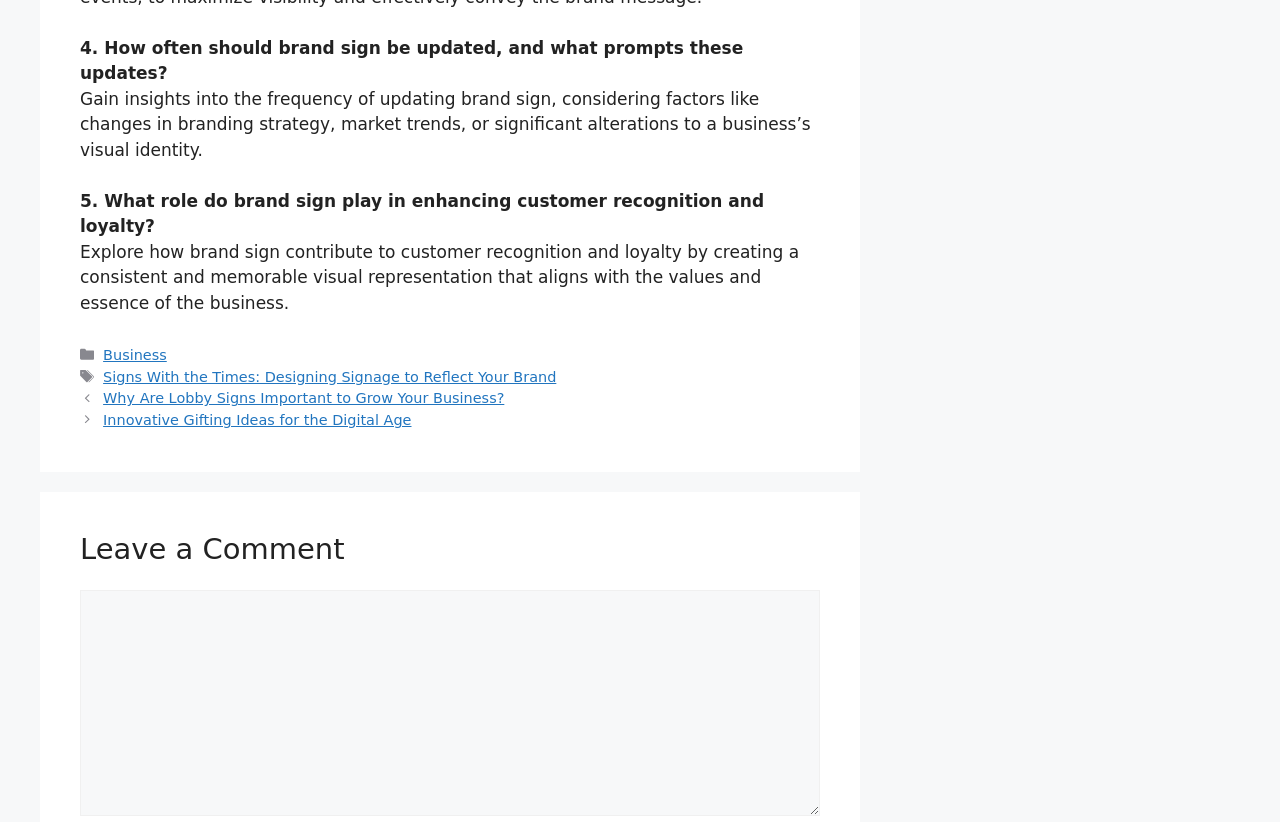Provide a brief response in the form of a single word or phrase:
What is the topic of the fourth question?

Brand sign updates